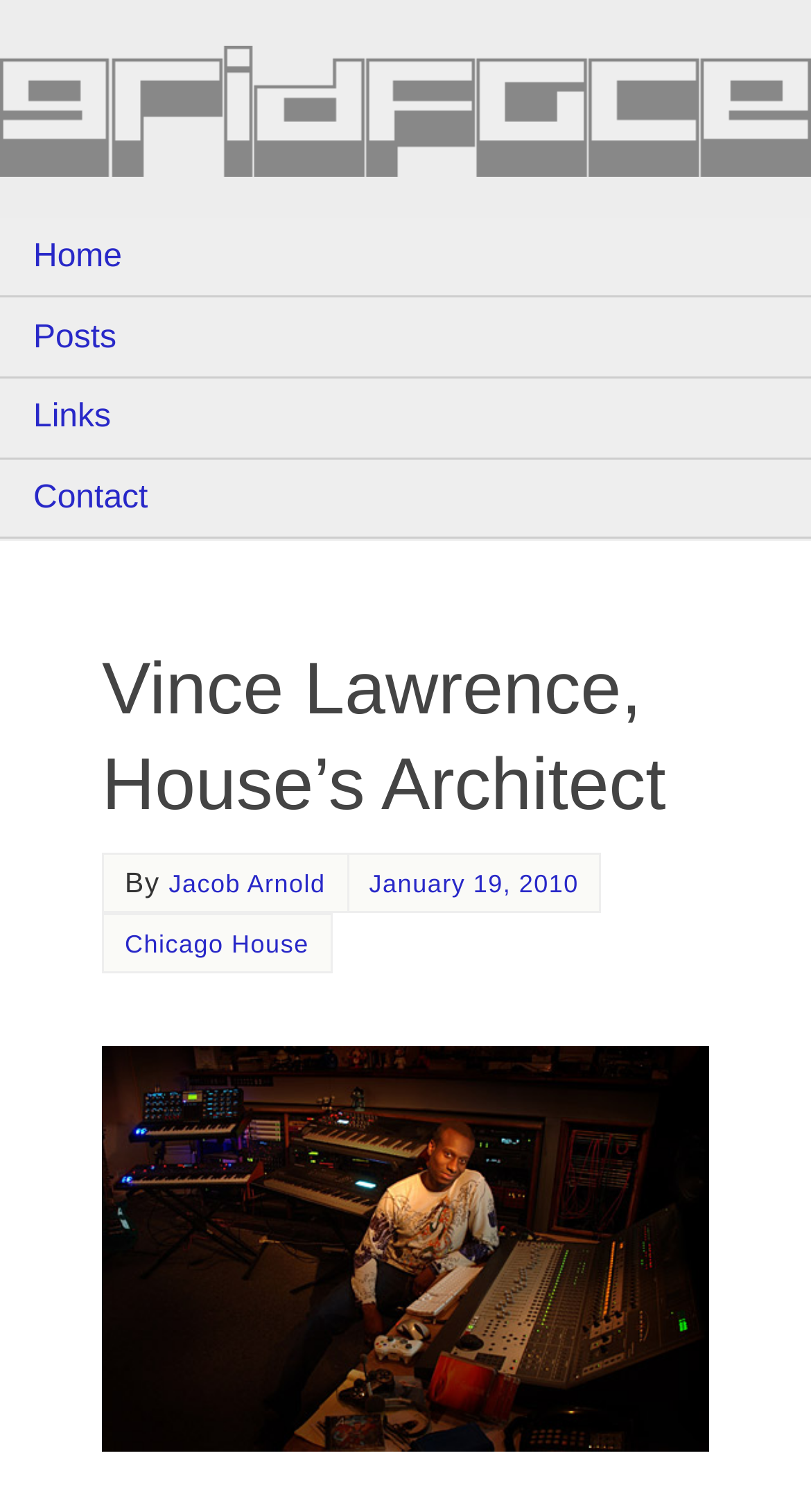Identify and provide the bounding box coordinates of the UI element described: "Links". The coordinates should be formatted as [left, top, right, bottom], with each number being a float between 0 and 1.

[0.0, 0.25, 1.0, 0.304]